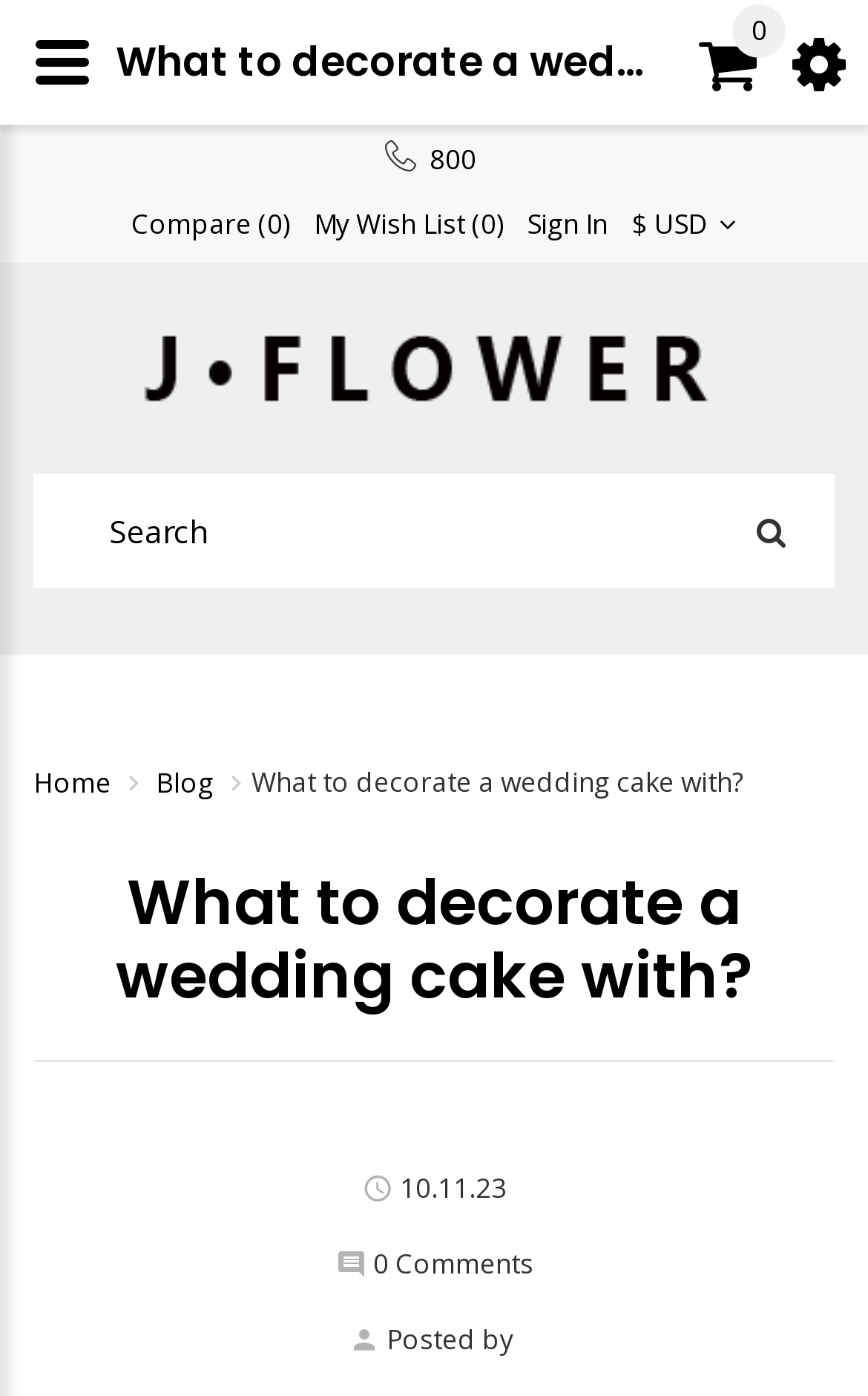Answer succinctly with a single word or phrase:
What is the name of the website or brand displayed on the webpage?

Jewishbyte